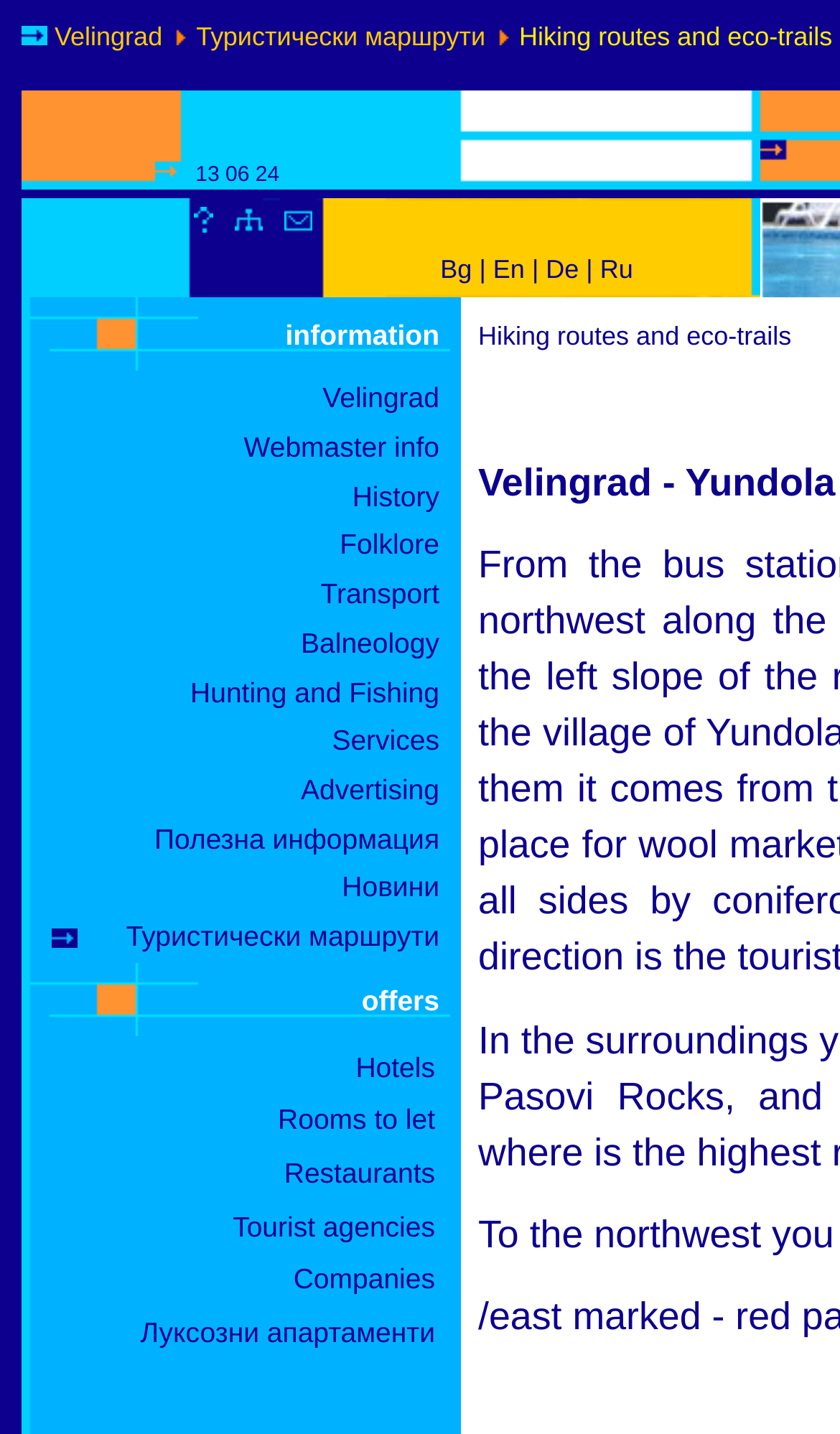Provide a brief response in the form of a single word or phrase:
What is the main topic of this webpage?

Velingrad